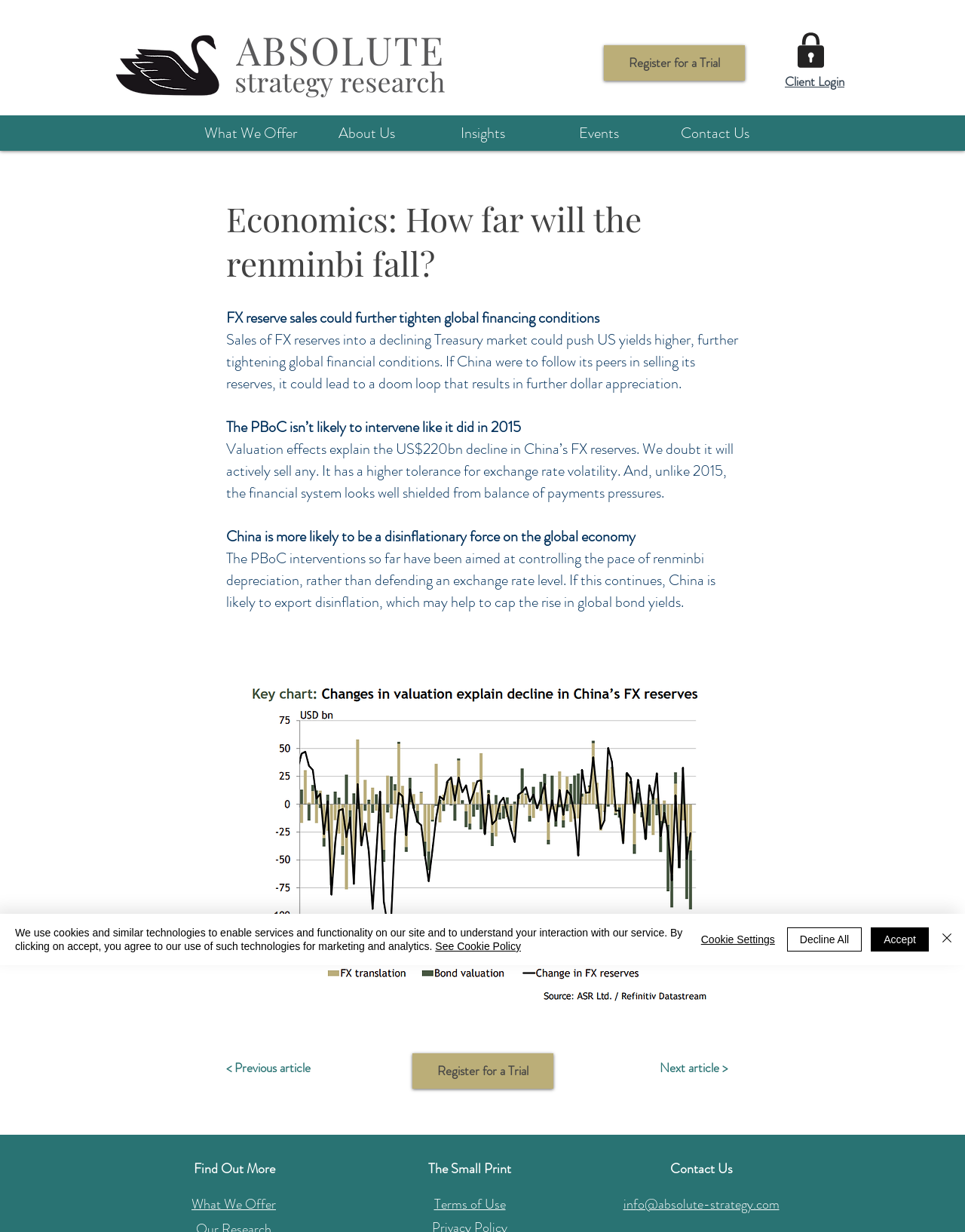Respond with a single word or phrase to the following question:
What is the name of the research logo?

Absolute Strategy Research Logo Grey